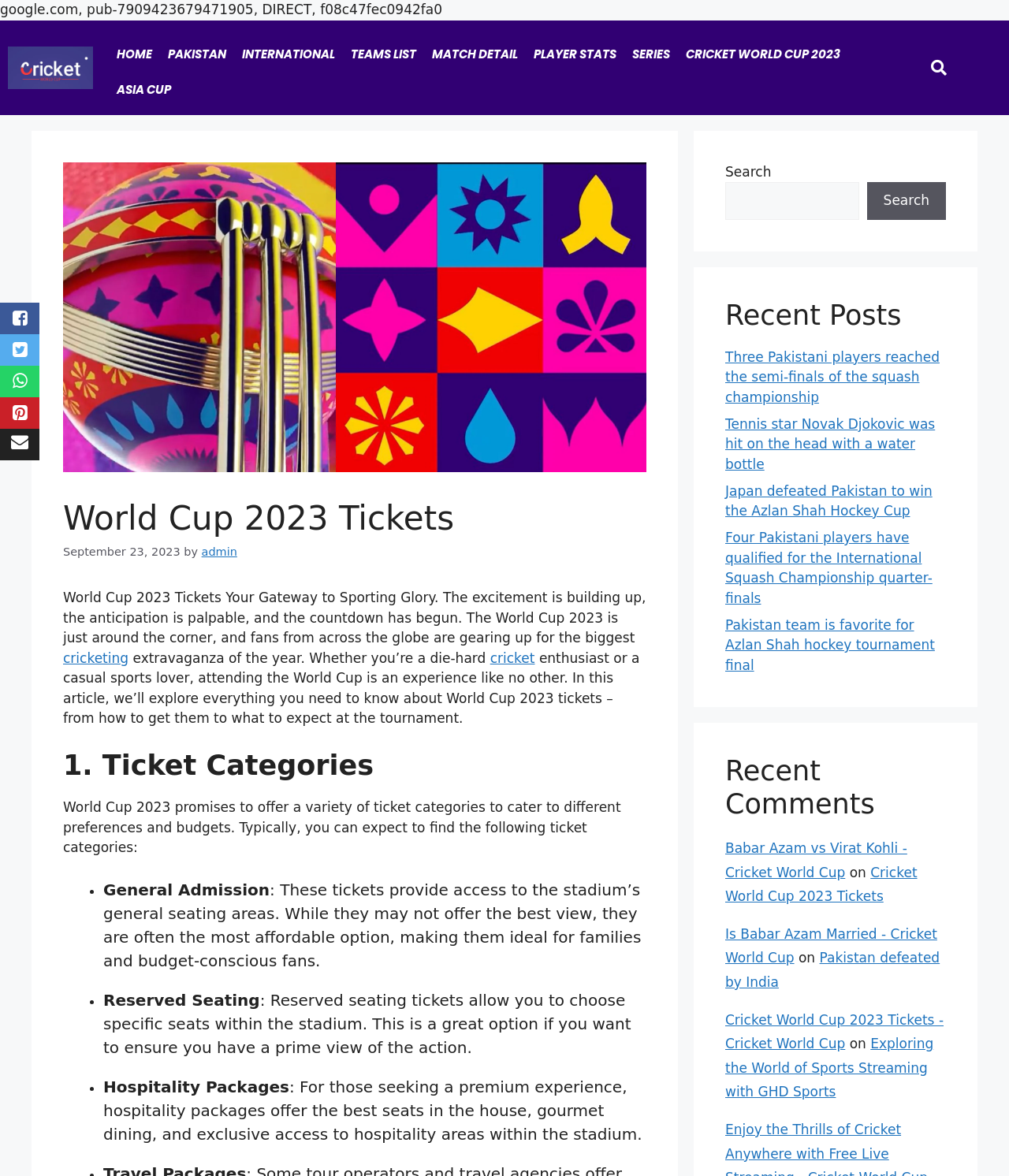Extract the bounding box coordinates for the HTML element that matches this description: "cricket". The coordinates should be four float numbers between 0 and 1, i.e., [left, top, right, bottom].

[0.486, 0.553, 0.53, 0.566]